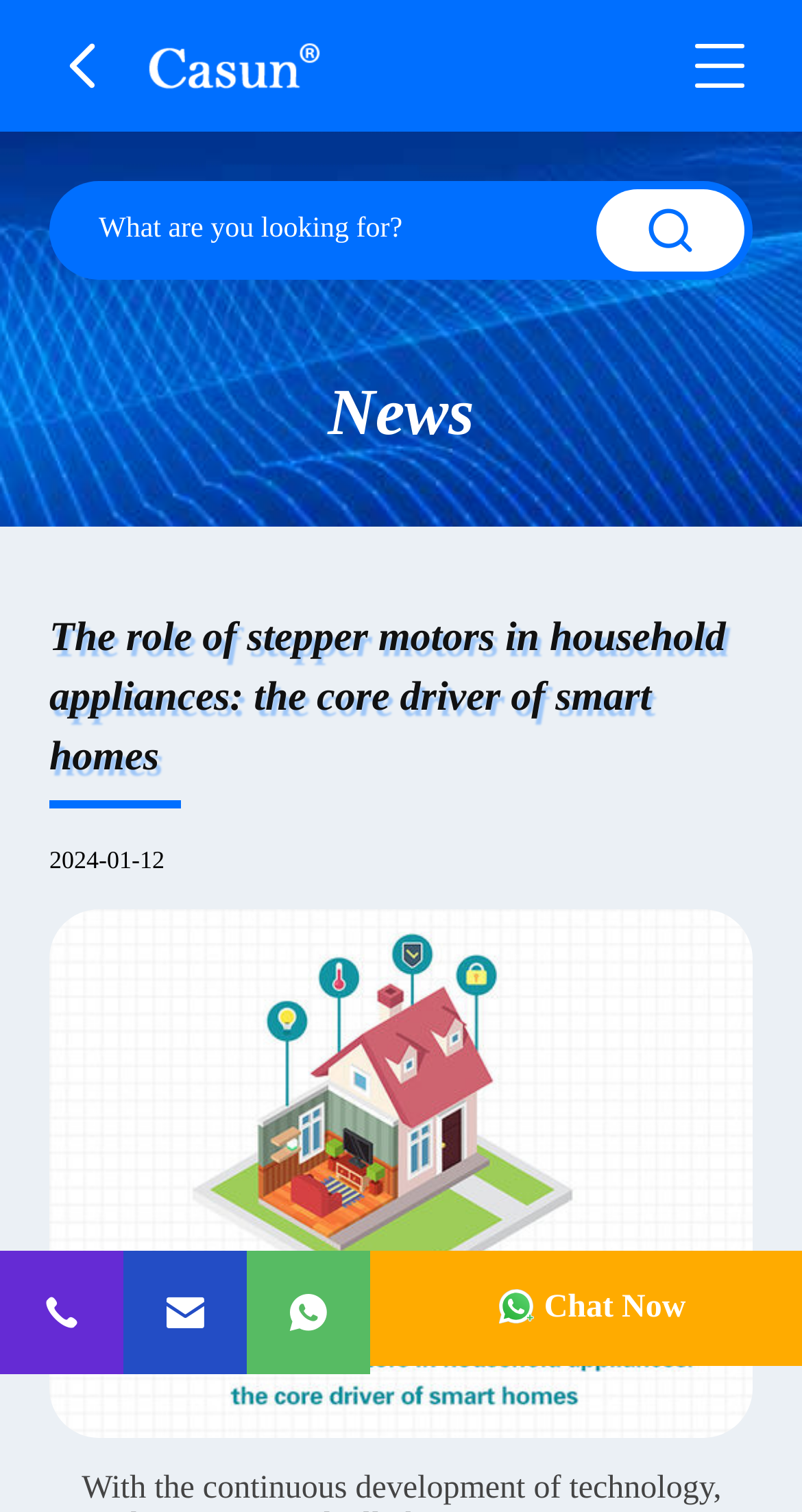What is the purpose of the textbox at the top of the webpage?
Can you provide a detailed and comprehensive answer to the question?

The textbox at the top of the webpage has a placeholder text 'What are you looking for?', which suggests that it is a search box for users to search for specific content on the webpage.